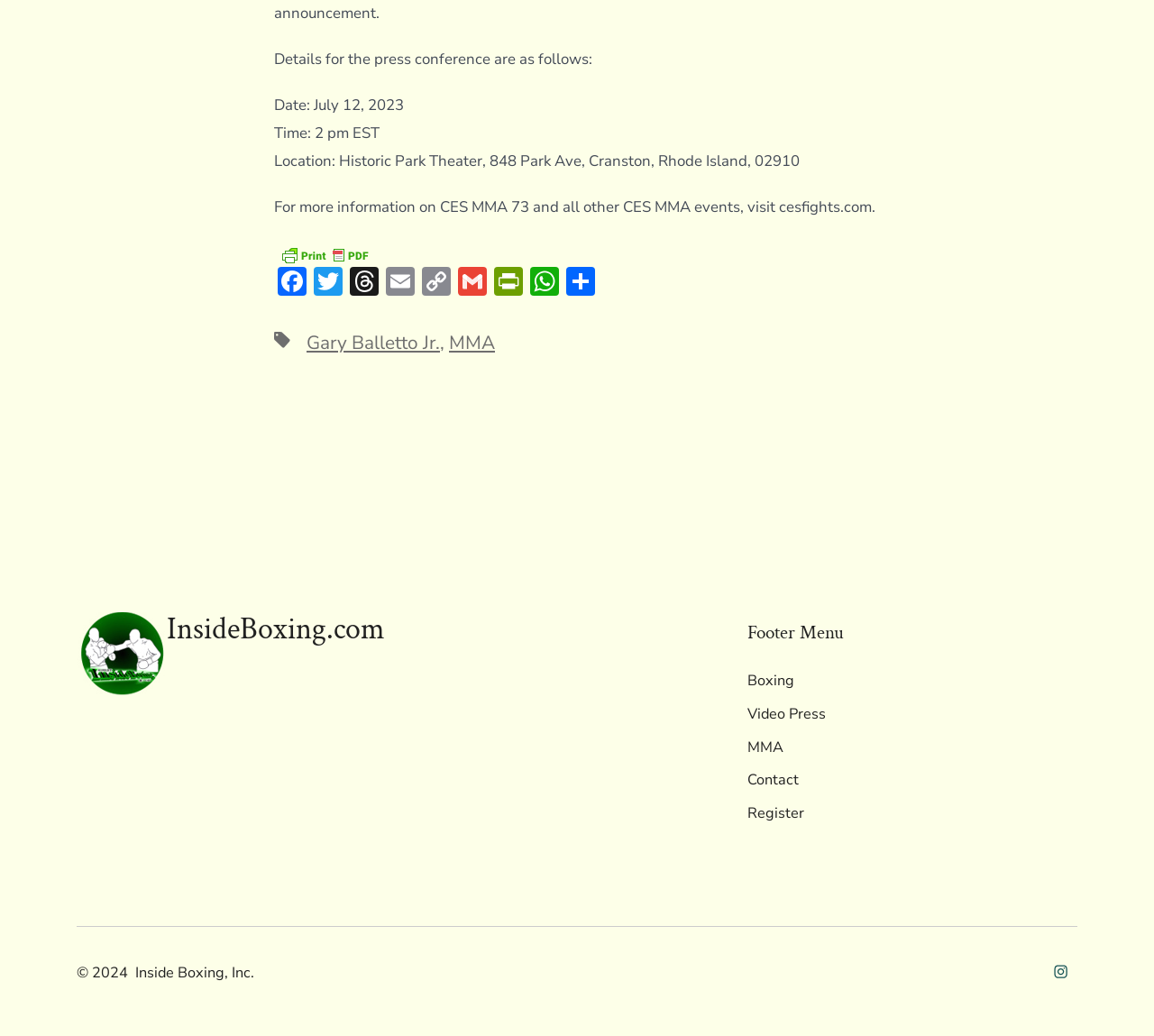Using the format (top-left x, top-left y, bottom-right x, bottom-right y), provide the bounding box coordinates for the described UI element. All values should be floating point numbers between 0 and 1: Threads

[0.3, 0.258, 0.331, 0.291]